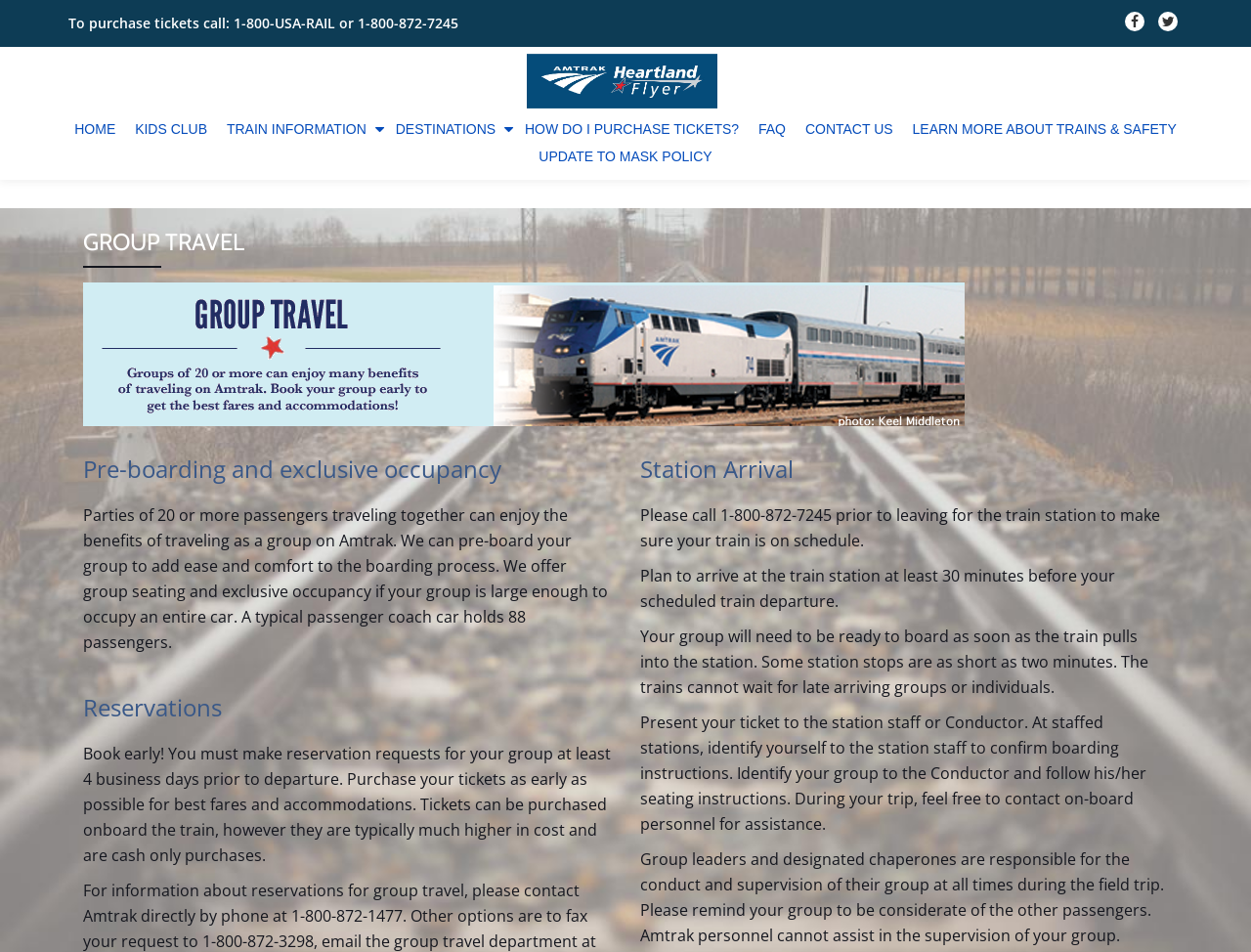Give an extensive and precise description of the webpage.

This webpage is about group travel on the Heartland Flyer, a train service. At the top, there is a section with contact information, including a phone number to purchase tickets. Below this, there are social media links to Facebook and Twitter. 

In the middle of the page, there is a prominent link to "Heartland Flyer" with an accompanying image. Above this, there is a primary menu with links to various sections of the website, including "HOME", "KIDS CLUB", "TRAIN INFORMATION", "DESTINATIONS", and more.

The main content of the page is divided into sections, each with a heading. The first section is about pre-boarding and exclusive occupancy for groups of 20 or more passengers. This section explains the benefits of group travel, including pre-boarding and exclusive occupancy of a car.

The next section is about reservations, emphasizing the importance of booking early and making reservation requests at least four business days prior to departure. 

The third section is about station arrival, providing instructions for groups to follow when arriving at the train station. This includes calling ahead to confirm the train schedule, arriving at least 30 minutes before departure, and being ready to board quickly.

Throughout the page, there are blocks of text providing detailed information about group travel on the Heartland Flyer.